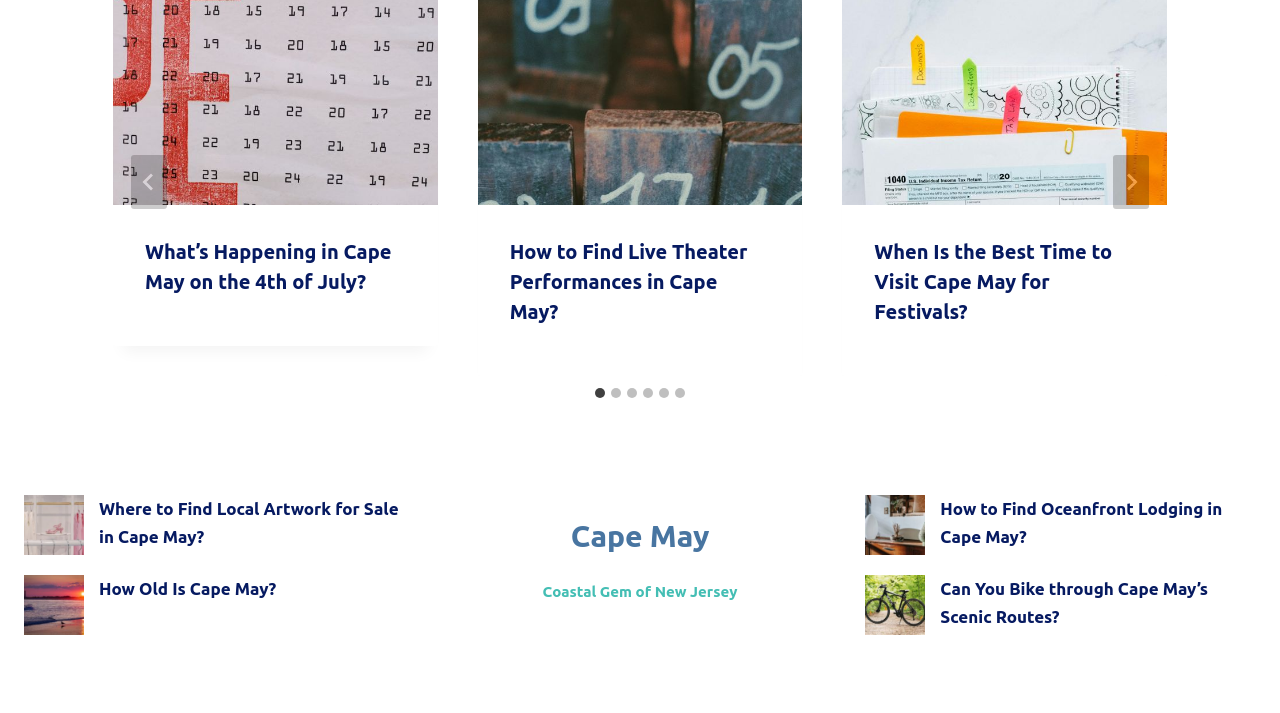Please identify the bounding box coordinates of the element on the webpage that should be clicked to follow this instruction: "Click 'How to Find Oceanfront Lodging in Cape May?'". The bounding box coordinates should be given as four float numbers between 0 and 1, formatted as [left, top, right, bottom].

[0.735, 0.7, 0.955, 0.765]